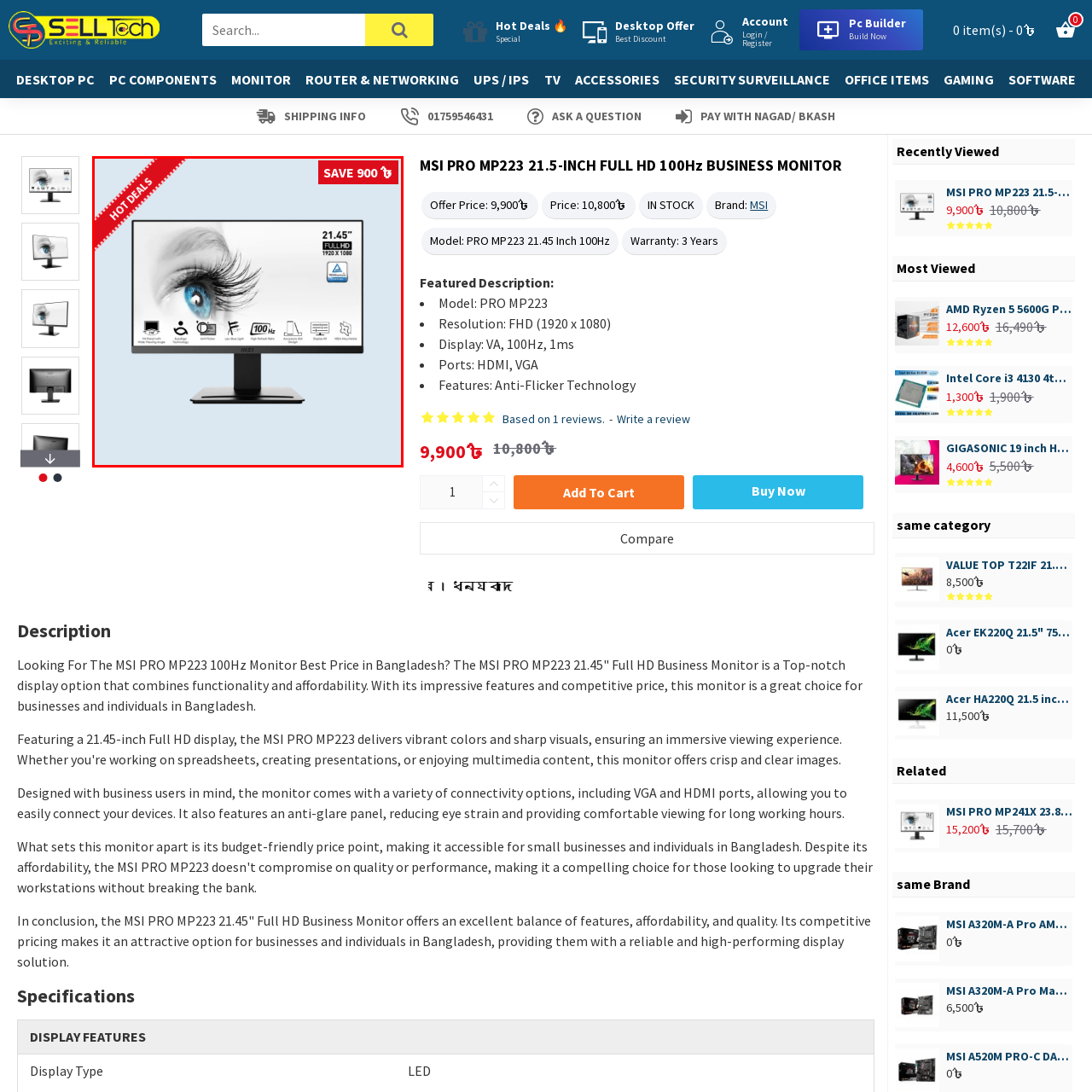Offer a detailed caption for the picture inside the red-bordered area.

This image showcases the MSI PRO MP223 21.45-inch Full HD monitor, prominently featuring its sleek design and high-resolution display. The monitor is highlighted in a promotional setting, with a bold "HOT DEALS" banner in the top left corner and a striking "SAVE 900৳" tag, indicating a special discount. The screen displays key specifications, including its resolution of 1920 x 1080 pixels and a refresh rate of 100Hz, making it an attractive choice for both professional and personal use. The overall aesthetic is modern and appealing, tailored for users seeking quality and performance in a monitor.